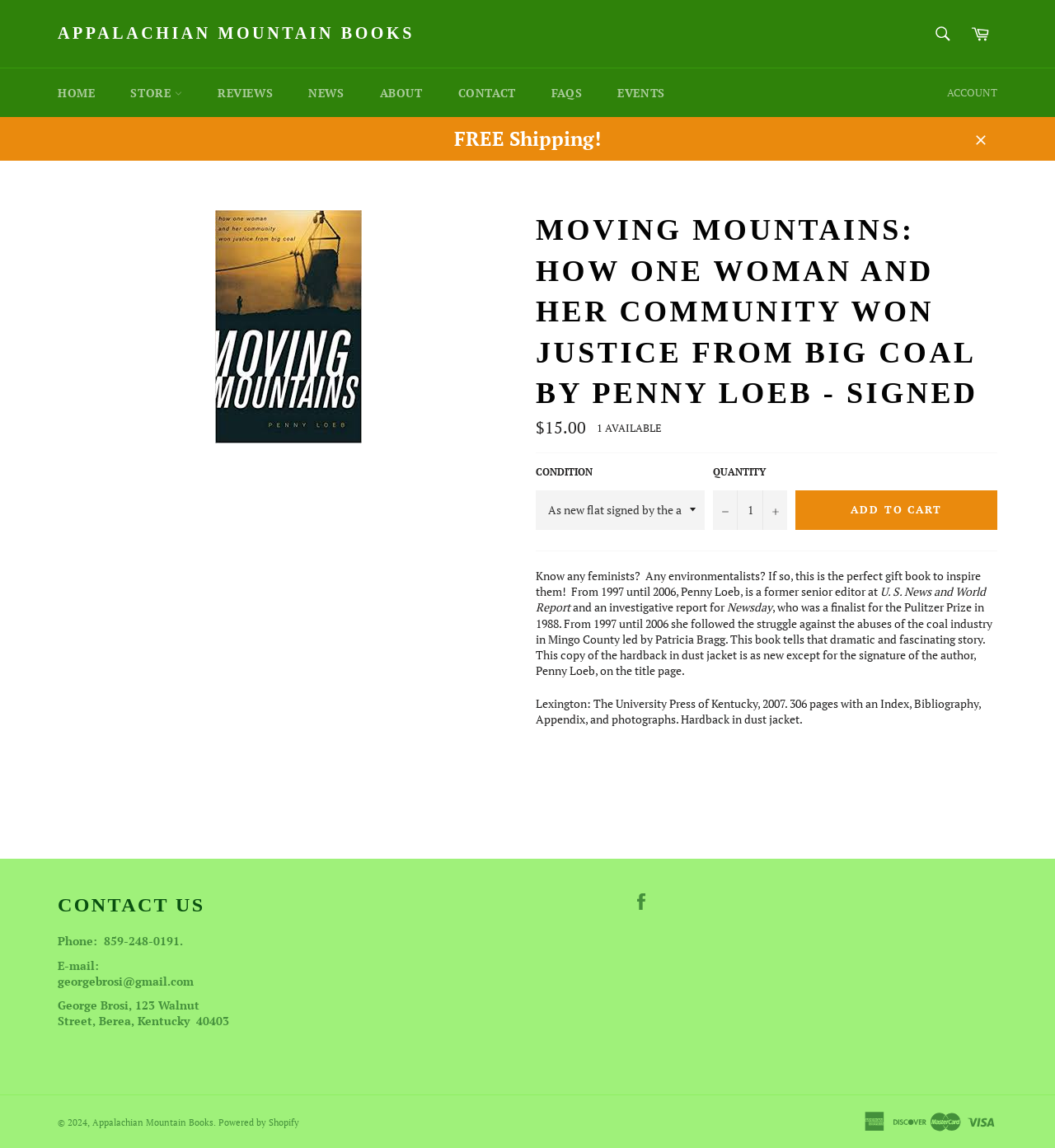Bounding box coordinates should be provided in the format (top-left x, top-left y, bottom-right x, bottom-right y) with all values between 0 and 1. Identify the bounding box for this UI element: Home

[0.039, 0.06, 0.106, 0.102]